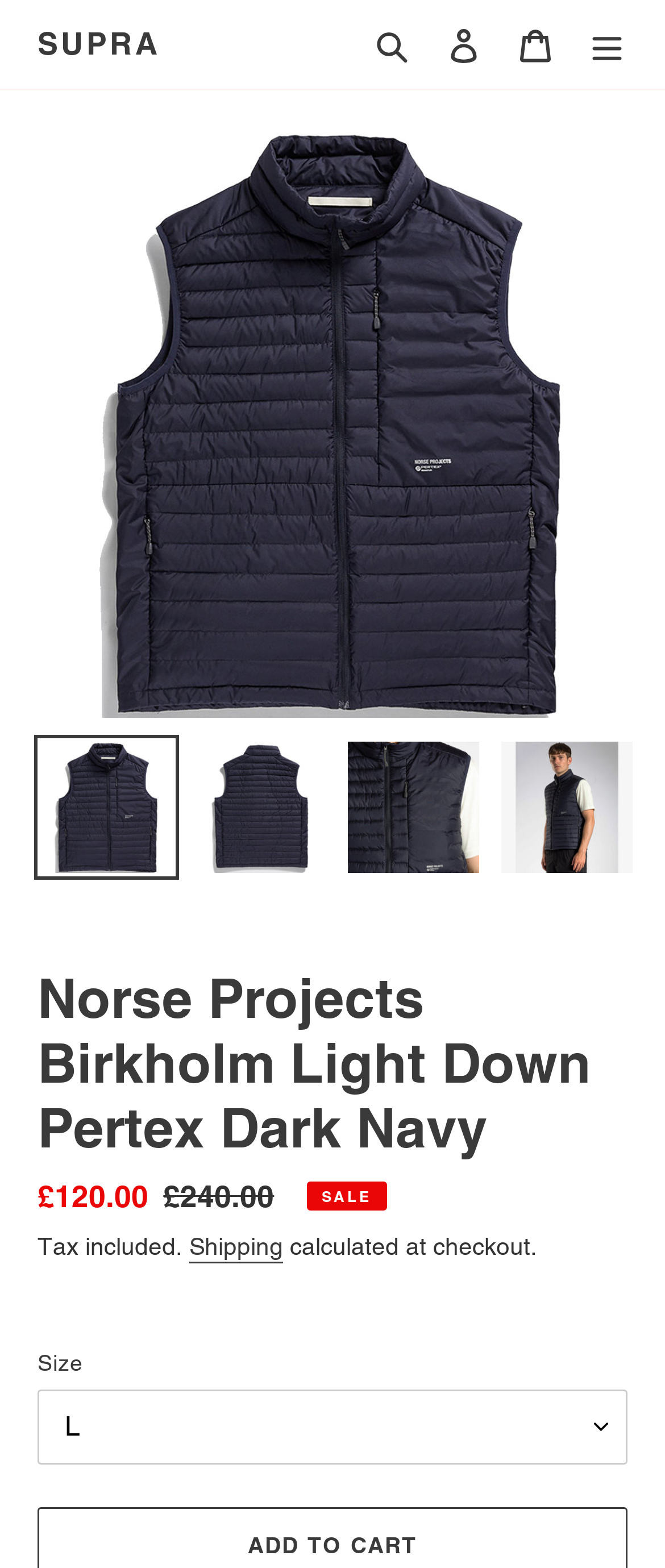Please determine the bounding box coordinates of the clickable area required to carry out the following instruction: "Log in to your account". The coordinates must be four float numbers between 0 and 1, represented as [left, top, right, bottom].

[0.644, 0.005, 0.751, 0.051]